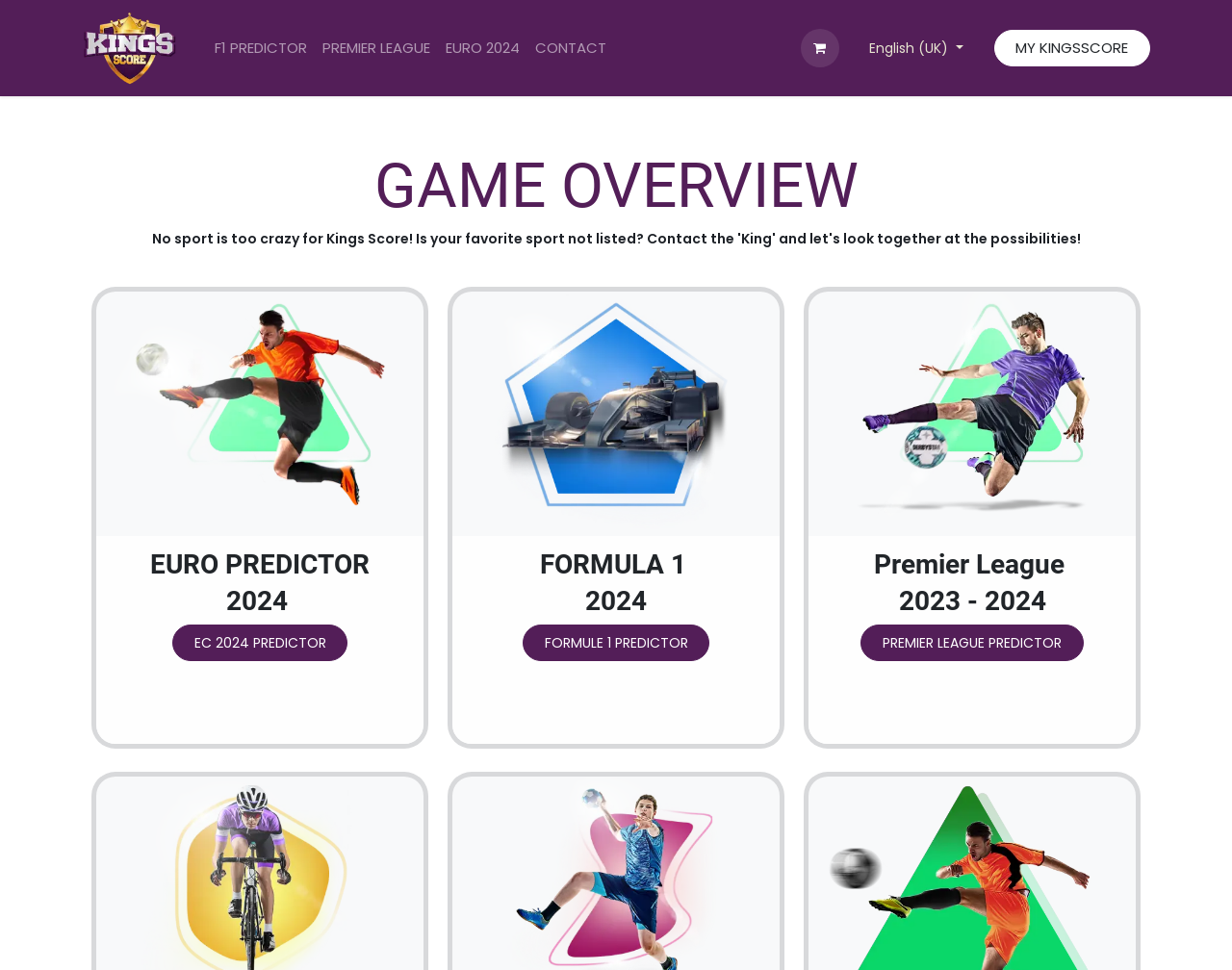What is the title of the first section?
Please provide a single word or phrase as your answer based on the image.

GAME OVERVIEW